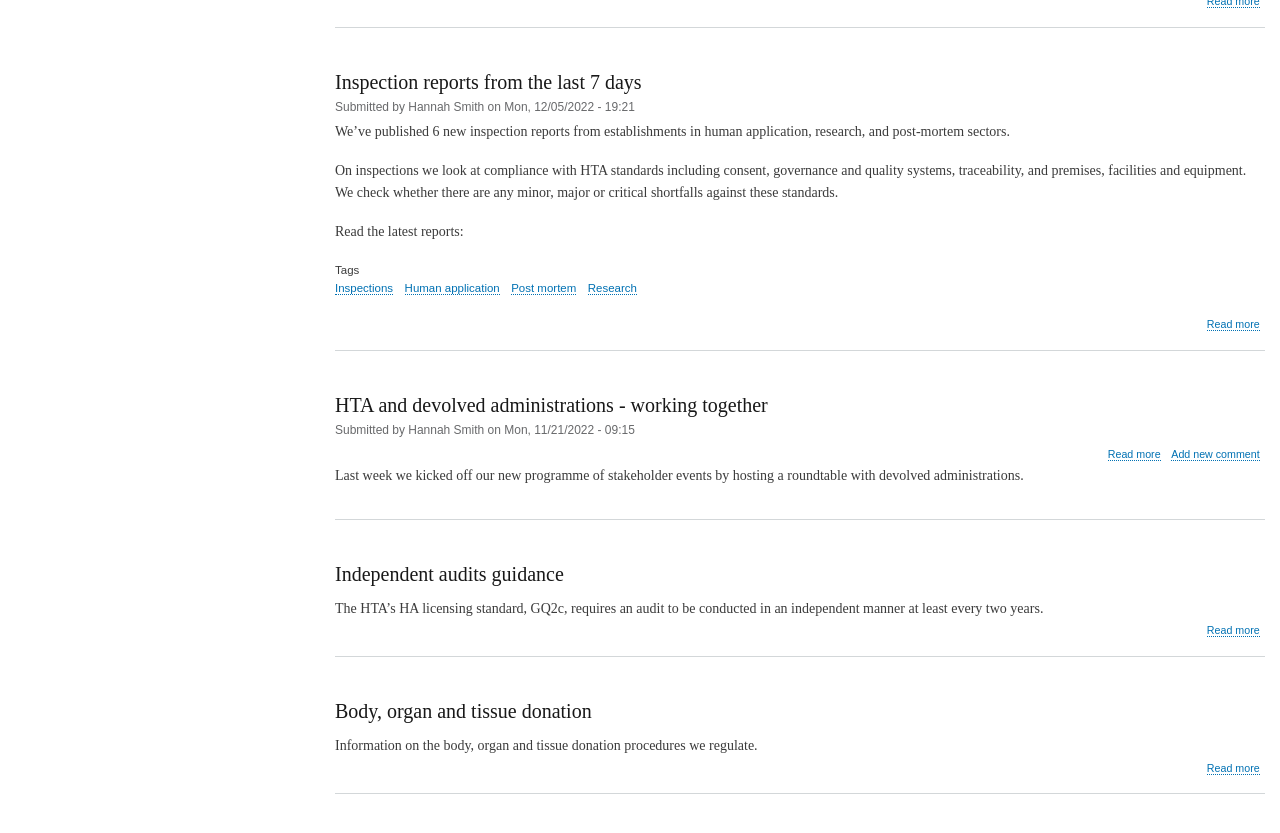Determine the bounding box for the described HTML element: "Human application". Ensure the coordinates are four float numbers between 0 and 1 in the format [left, top, right, bottom].

[0.316, 0.339, 0.39, 0.354]